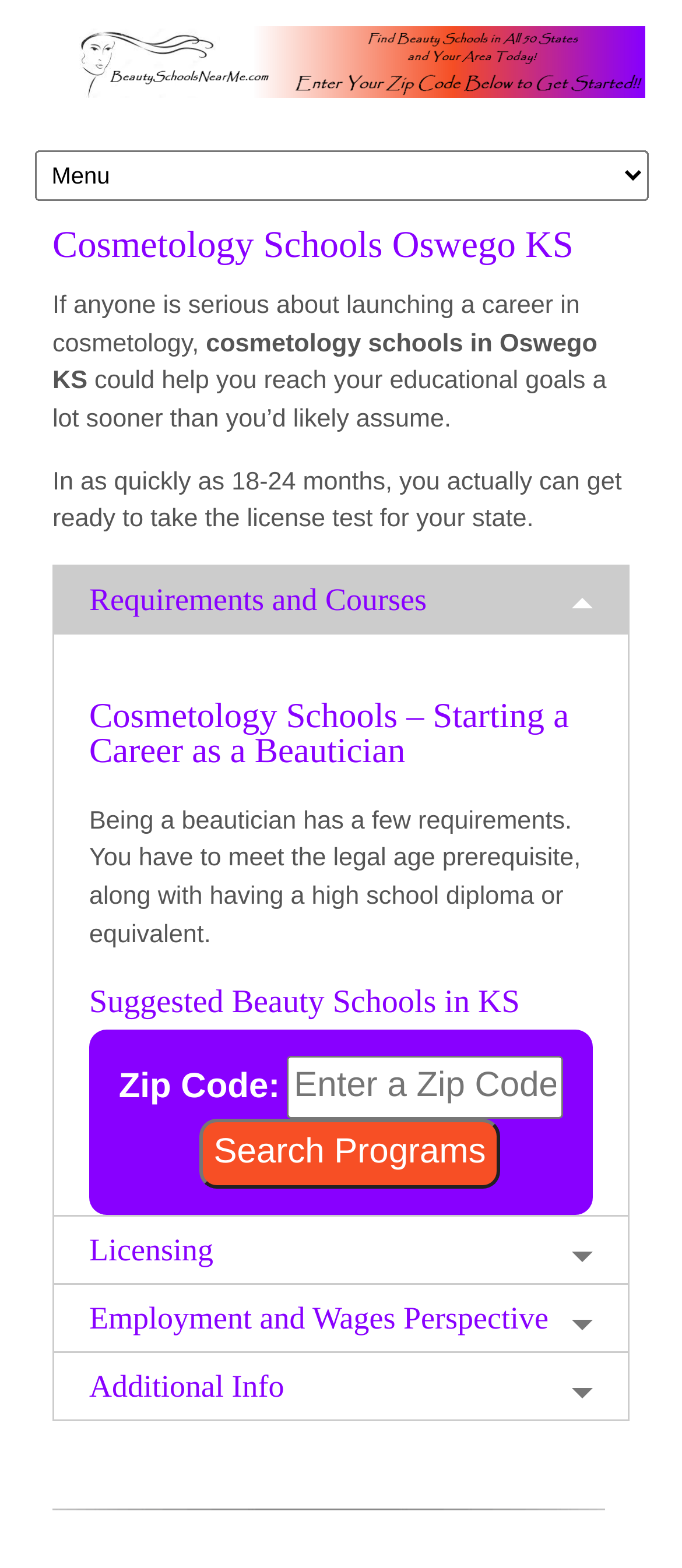Use the details in the image to answer the question thoroughly: 
How many headings are there in the 'Requirements and Courses' section?

In the 'Requirements and Courses' section, there are two headings: 'Cosmetology Schools – Starting a Career as a Beautician' and 'Suggested Beauty Schools in KS'. Therefore, the answer is 2.